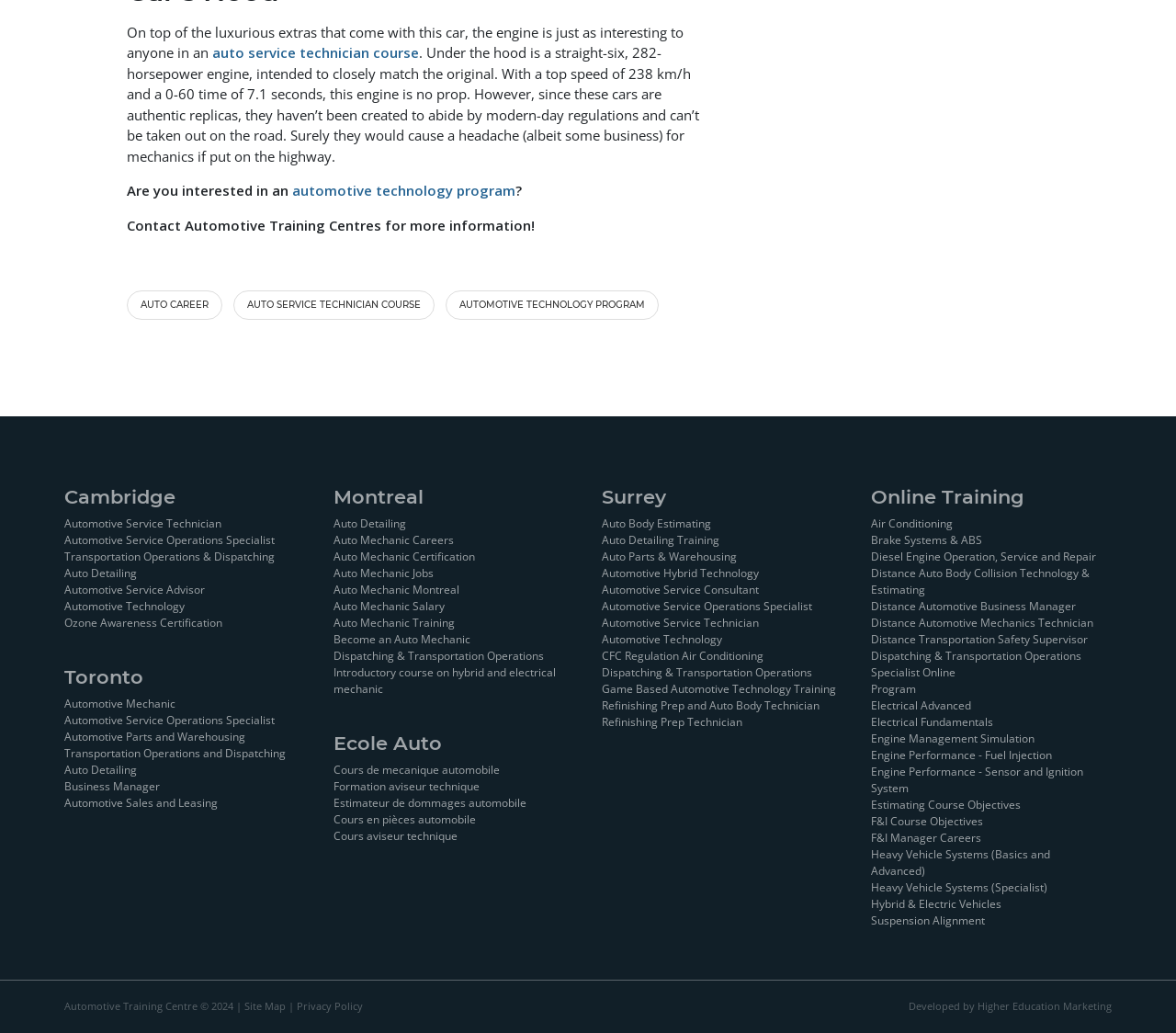Please identify the bounding box coordinates of the clickable area that will fulfill the following instruction: "Click on 'Automotive Service Technician'". The coordinates should be in the format of four float numbers between 0 and 1, i.e., [left, top, right, bottom].

[0.055, 0.499, 0.188, 0.519]